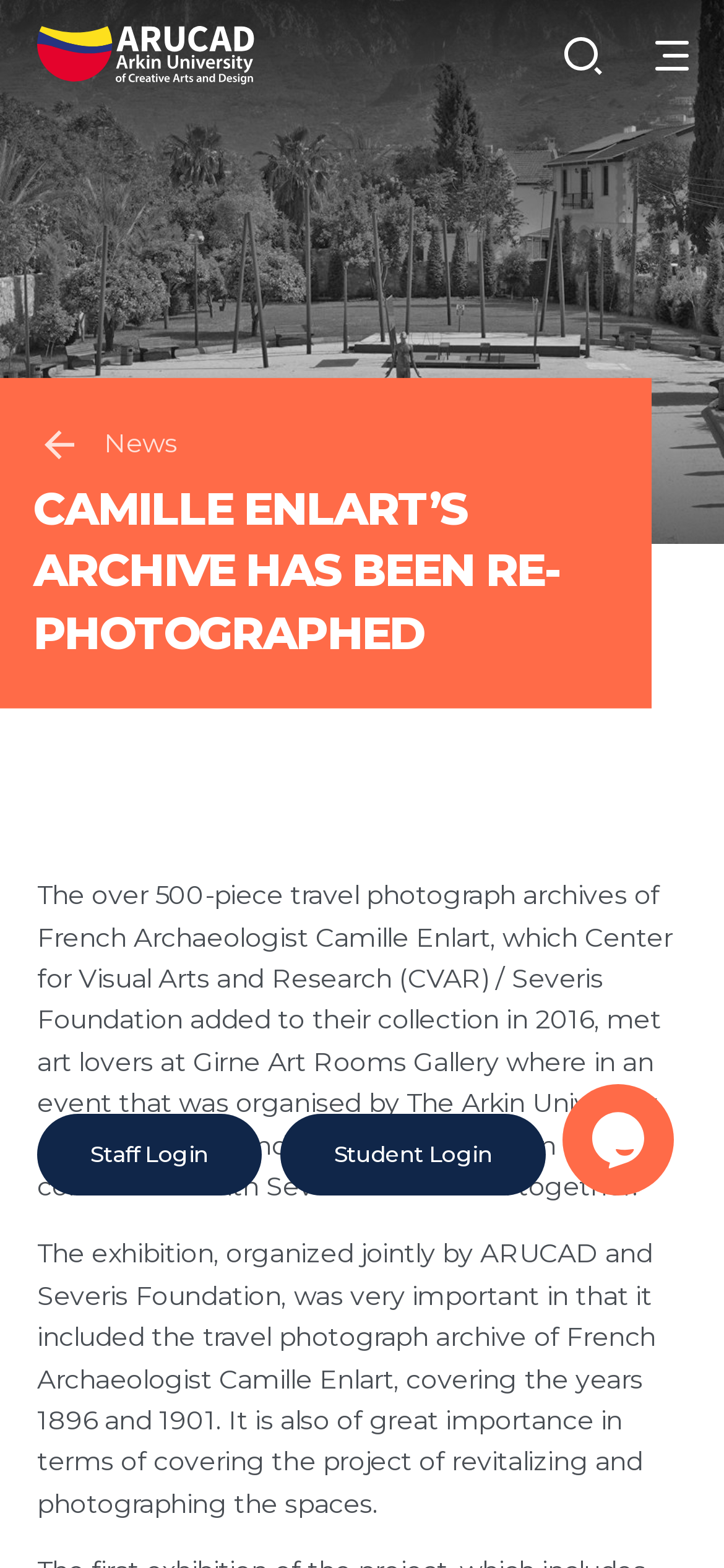Answer the question below in one word or phrase:
How many images are on this webpage?

5